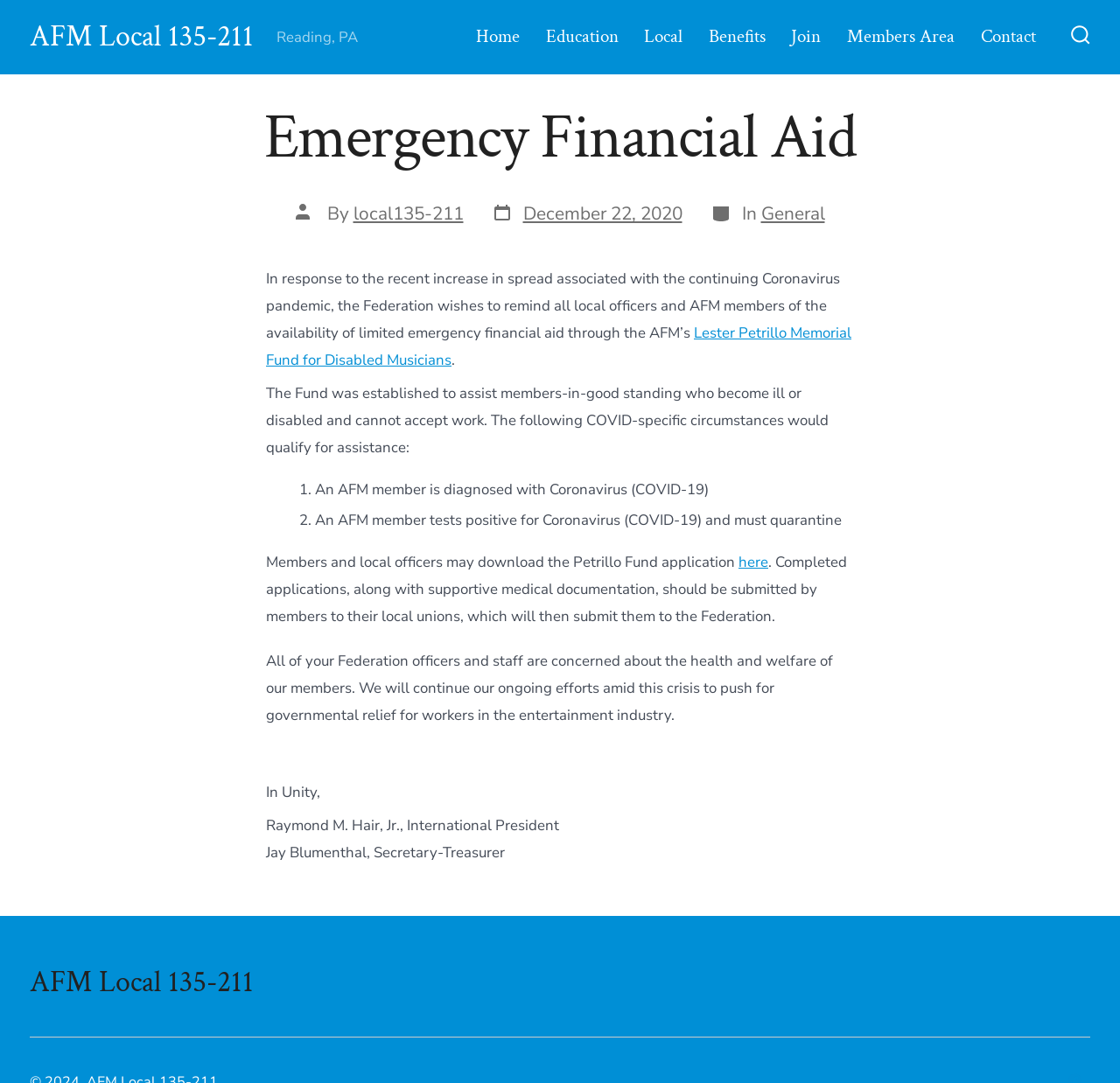Using the description: "© 2024 Stanford University Press", determine the UI element's bounding box coordinates. Ensure the coordinates are in the format of four float numbers between 0 and 1, i.e., [left, top, right, bottom].

None